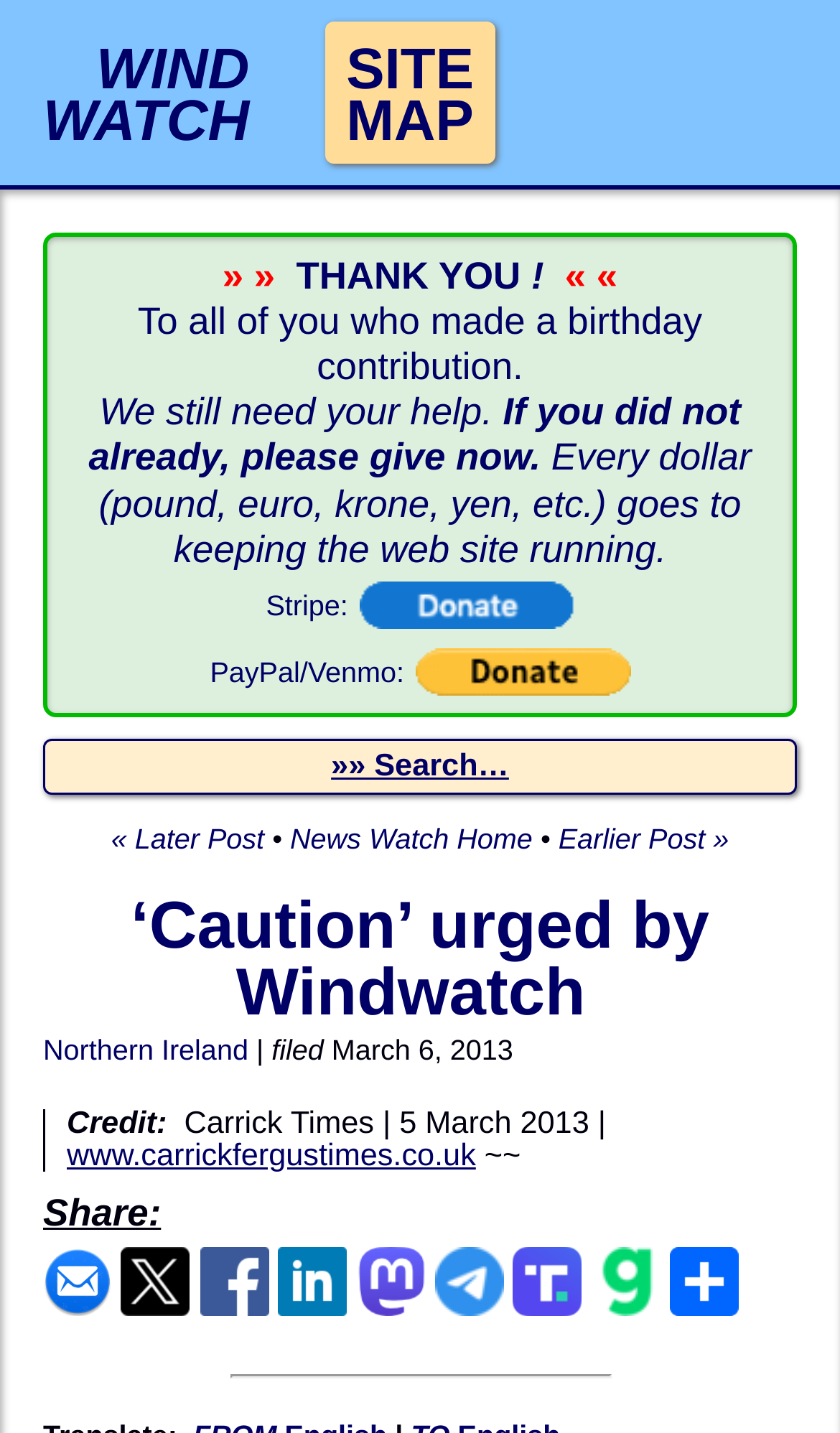Produce a meticulous description of the webpage.

The webpage appears to be a news article or blog post about wind energy, specifically discussing a cautionary approach to wind turbine approval in a borough. 

At the top of the page, there is a header section with a logo "WIND WATCH" on the left and a "SITE MAP" link on the right. Below this, there is a donation appeal with a message thanking contributors and encouraging further donations. 

On the left side of the page, there are two donation options: "Stripe: Donate via Stripe" and "PayPal/Venmo: Donate via PayPal/Venmo", each with an accompanying image. 

The main content of the page is a news article with a heading "‘Caution’ urged by Windwatch". The article appears to be about a leading environmental group member's statement on wind turbine approval. 

Below the article heading, there are links to navigate to earlier or later posts, as well as a search function. 

The article itself is divided into sections, with the main text in the center of the page. On the left, there are links to related topics, including "Northern Ireland". The article's metadata, including the date "March 6, 2013", and the source "Carrick Times | 5 March 2013 |" are displayed below the main text. 

At the bottom of the page, there are social media sharing links, including email, Facebook, LinkedIn, and others, each represented by an icon.